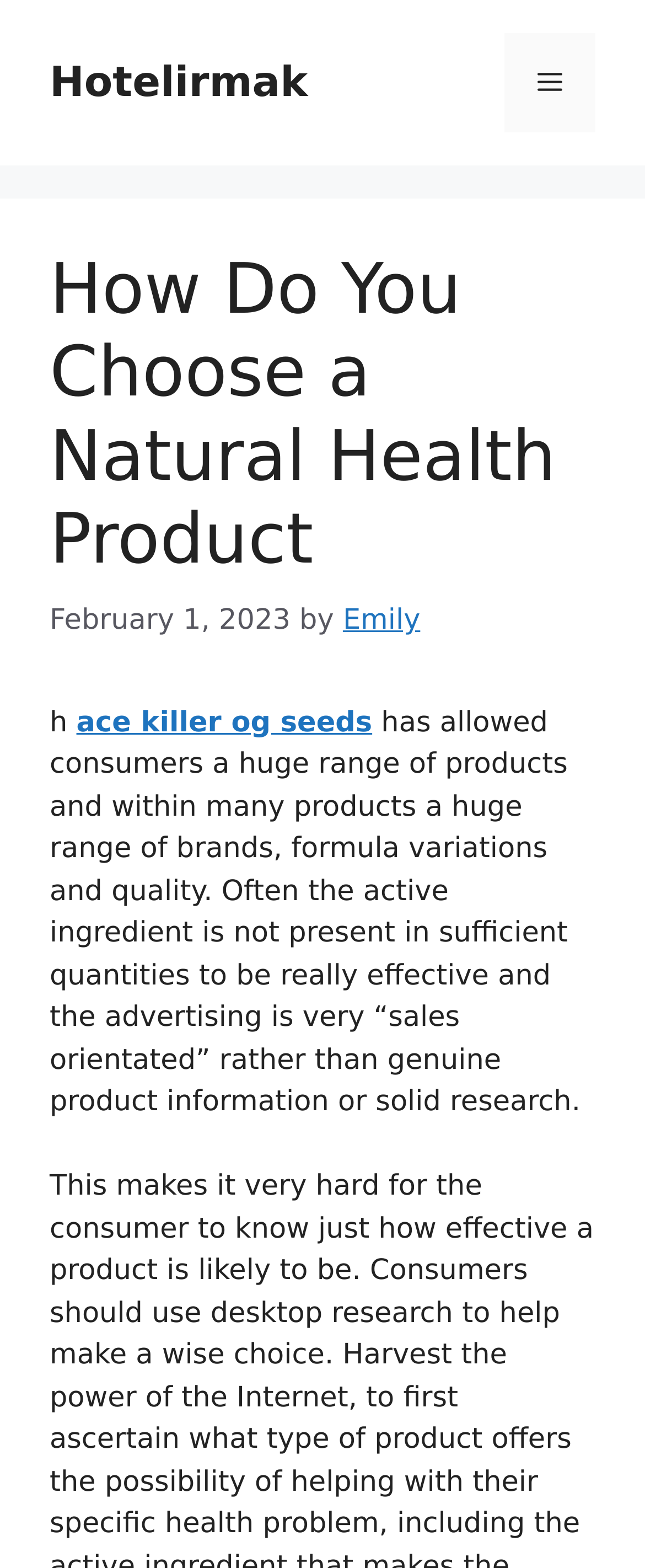Identify the bounding box coordinates for the UI element described by the following text: "Hotelirmak". Provide the coordinates as four float numbers between 0 and 1, in the format [left, top, right, bottom].

[0.077, 0.037, 0.477, 0.068]